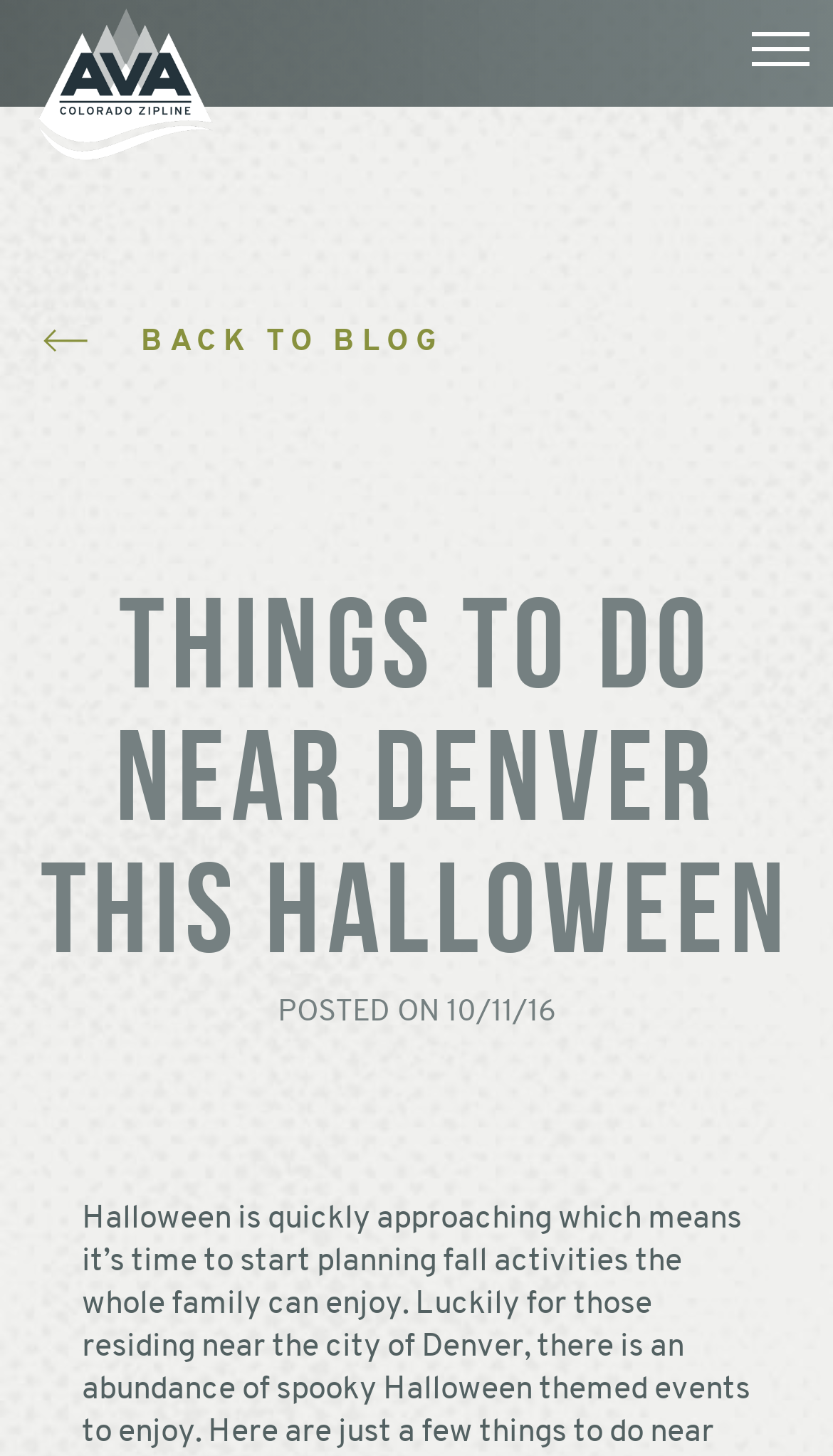Identify the bounding box coordinates for the UI element mentioned here: "Back to Blog". Provide the coordinates as four float values between 0 and 1, i.e., [left, top, right, bottom].

[0.015, 0.22, 0.985, 0.249]